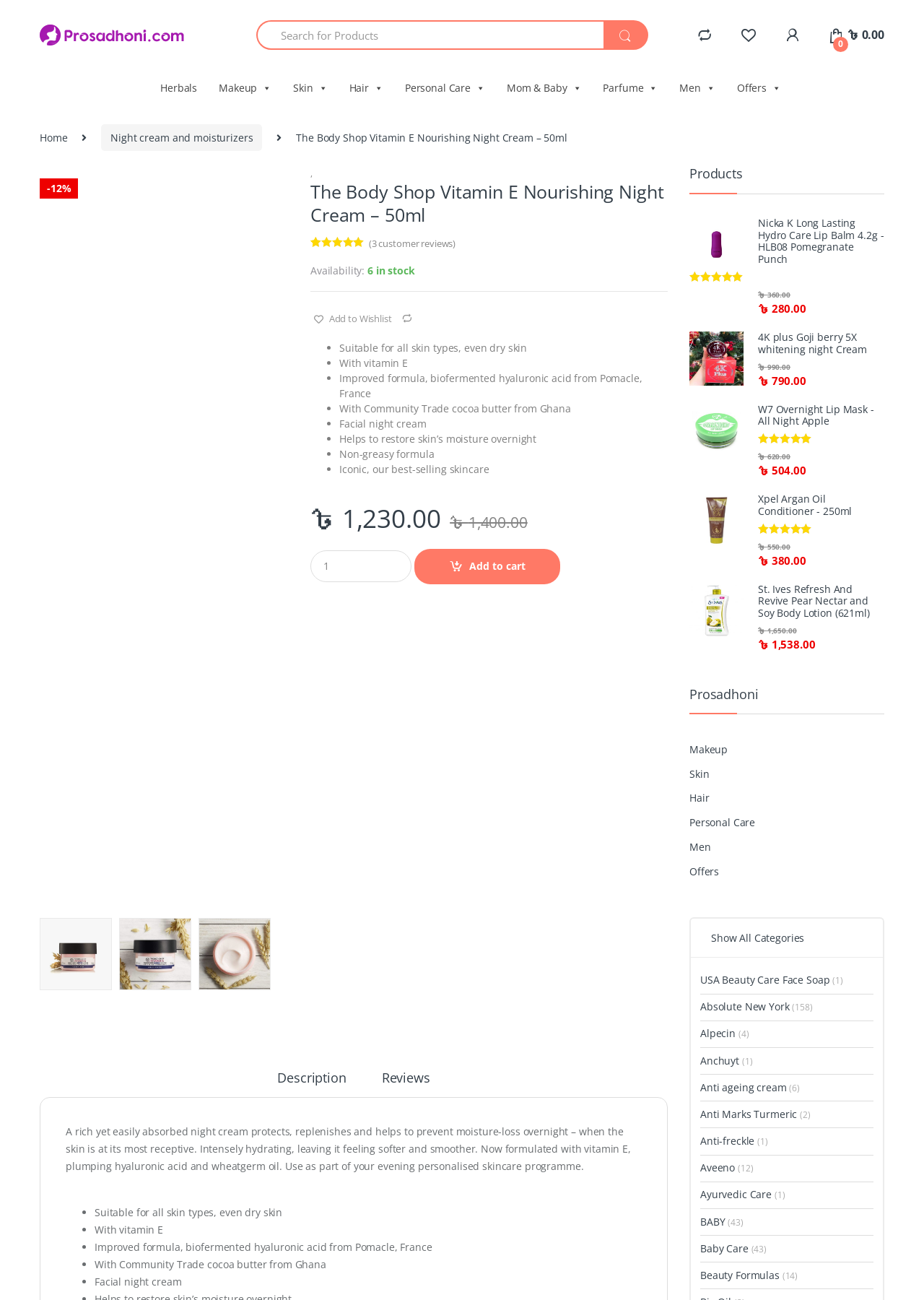Using the provided element description, identify the bounding box coordinates as (top-left x, top-left y, bottom-right x, bottom-right y). Ensure all values are between 0 and 1. Description: Absolute New York (158)

[0.758, 0.765, 0.88, 0.785]